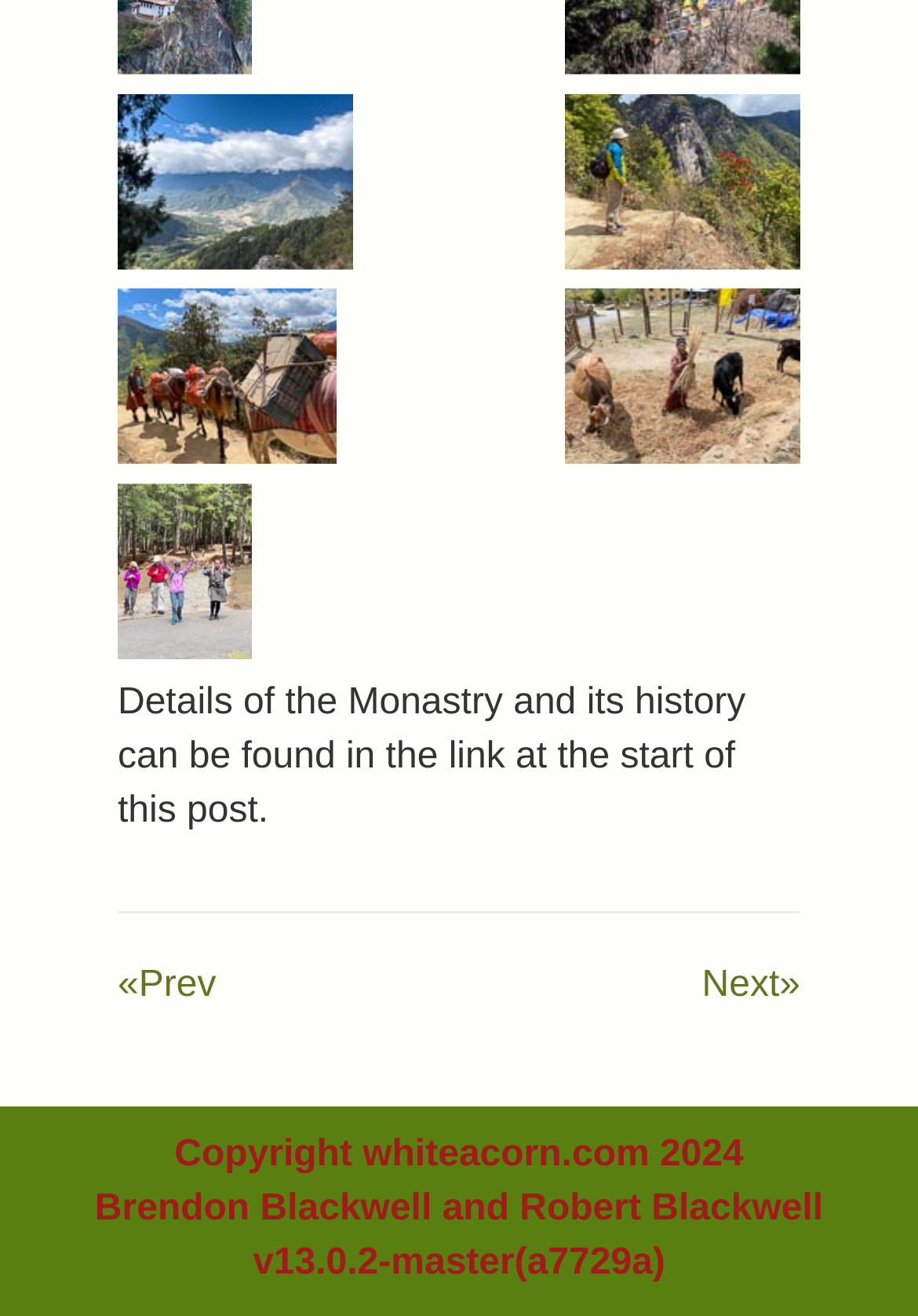Given the description "«Prev", determine the bounding box of the corresponding UI element.

[0.128, 0.729, 0.235, 0.77]